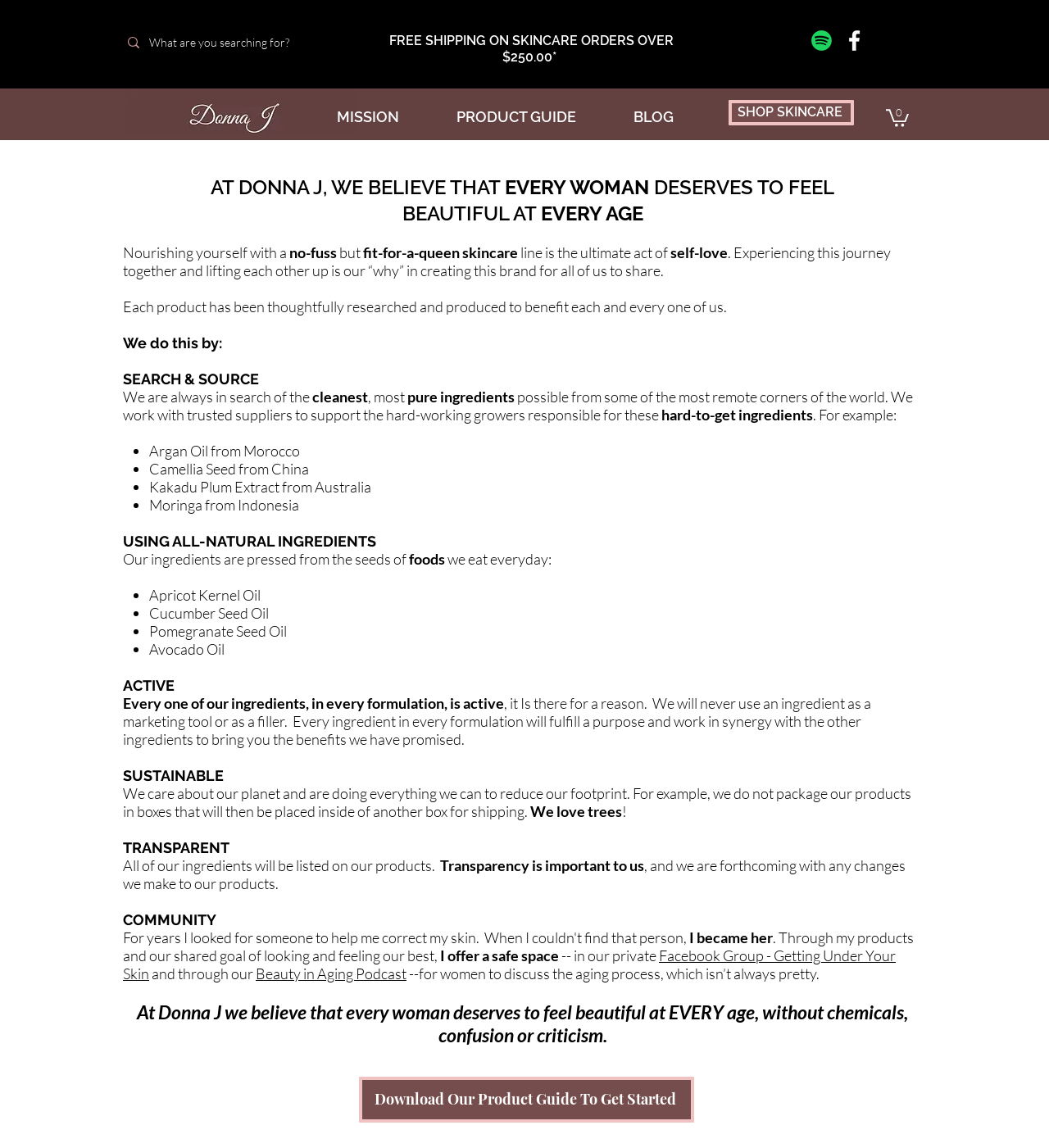What is the theme of the skincare products?
Offer a detailed and full explanation in response to the question.

The webpage emphasizes the use of natural ingredients, sustainability, and transparency, indicating that the theme of the skincare products is focused on natural and sustainable practices.